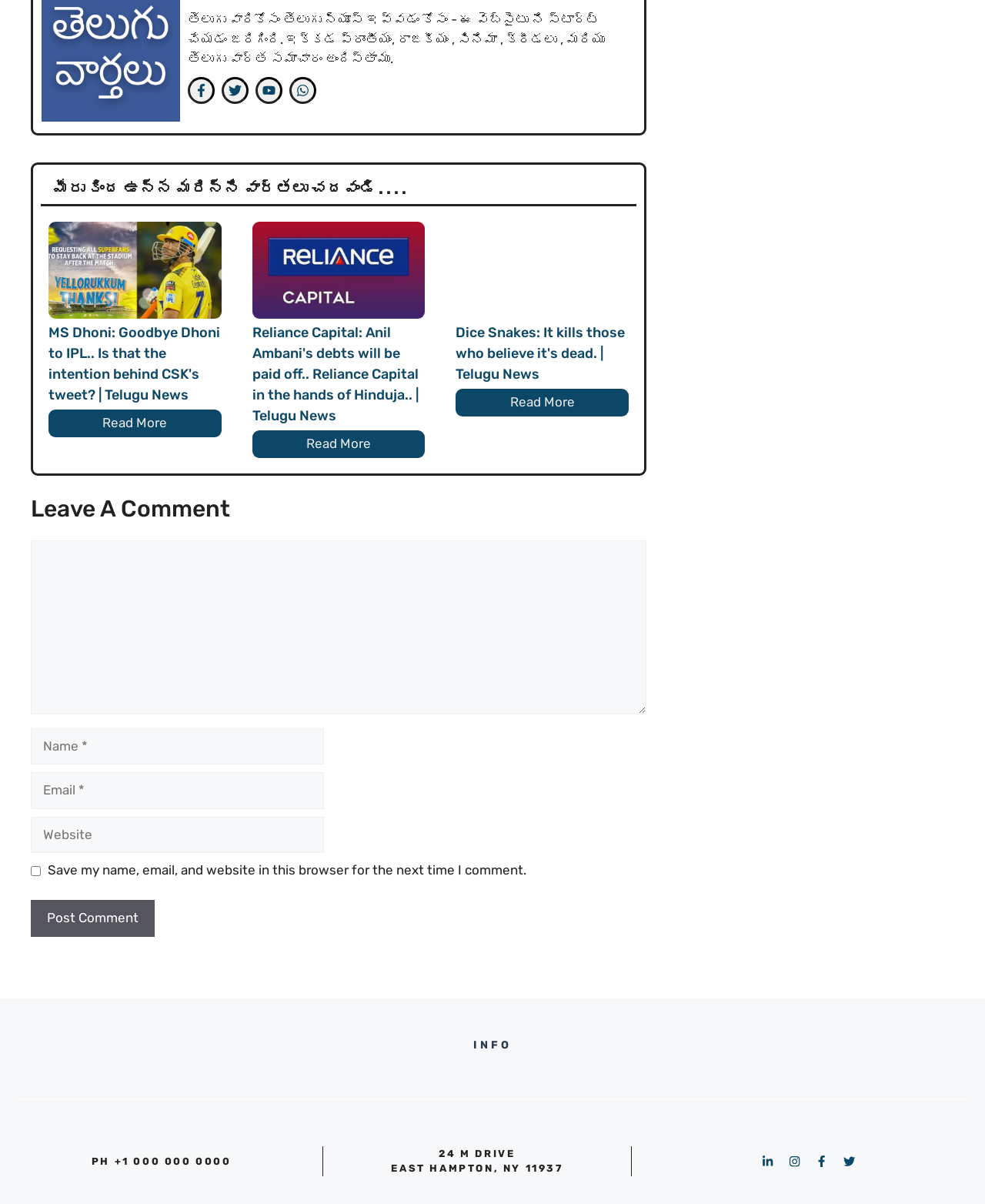Please identify the bounding box coordinates of the element I need to click to follow this instruction: "Click on the link to read more about Reliance Capital".

[0.256, 0.358, 0.431, 0.38]